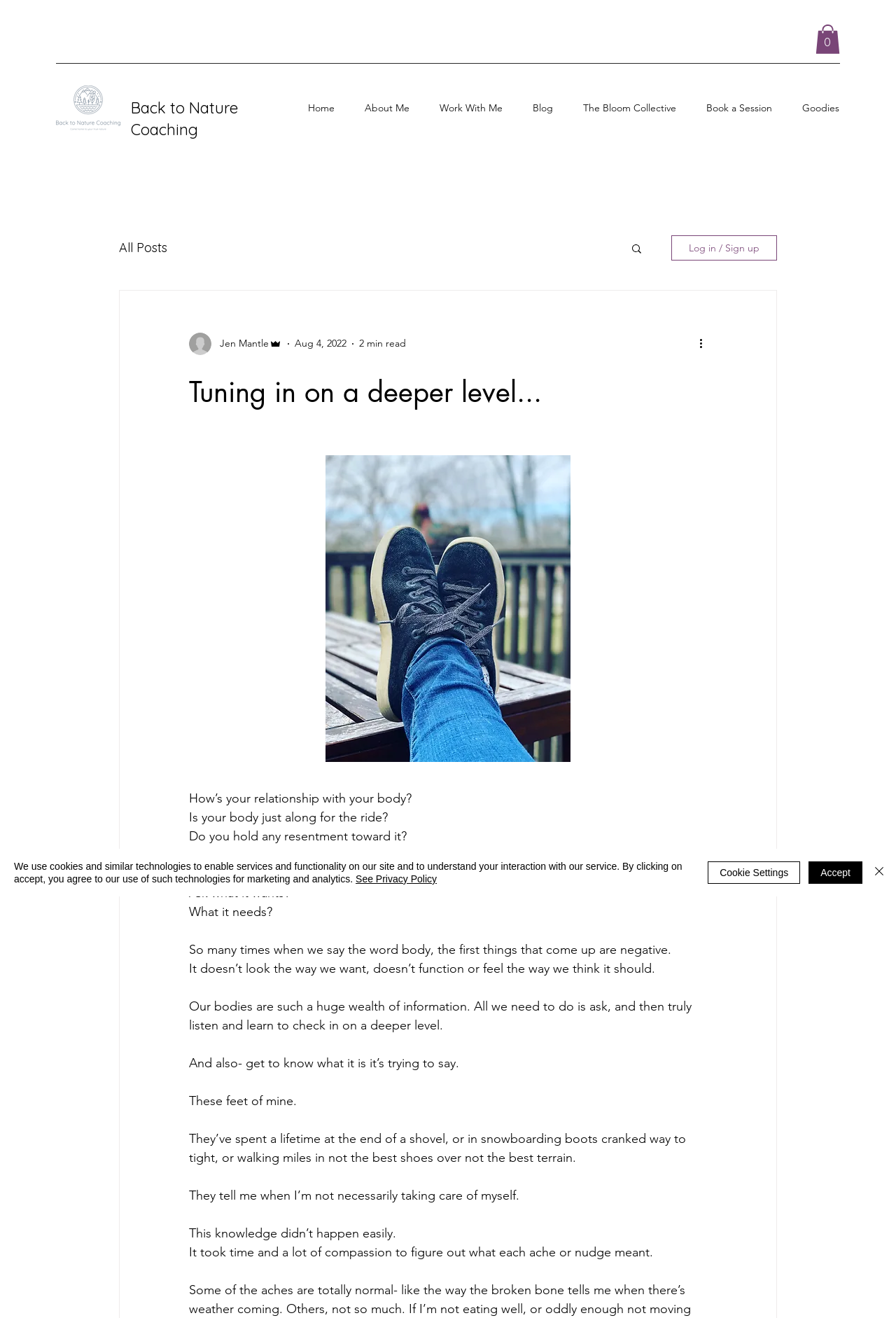Please identify the bounding box coordinates of the element's region that should be clicked to execute the following instruction: "Read more about the post". The bounding box coordinates must be four float numbers between 0 and 1, i.e., [left, top, right, bottom].

[0.778, 0.254, 0.797, 0.267]